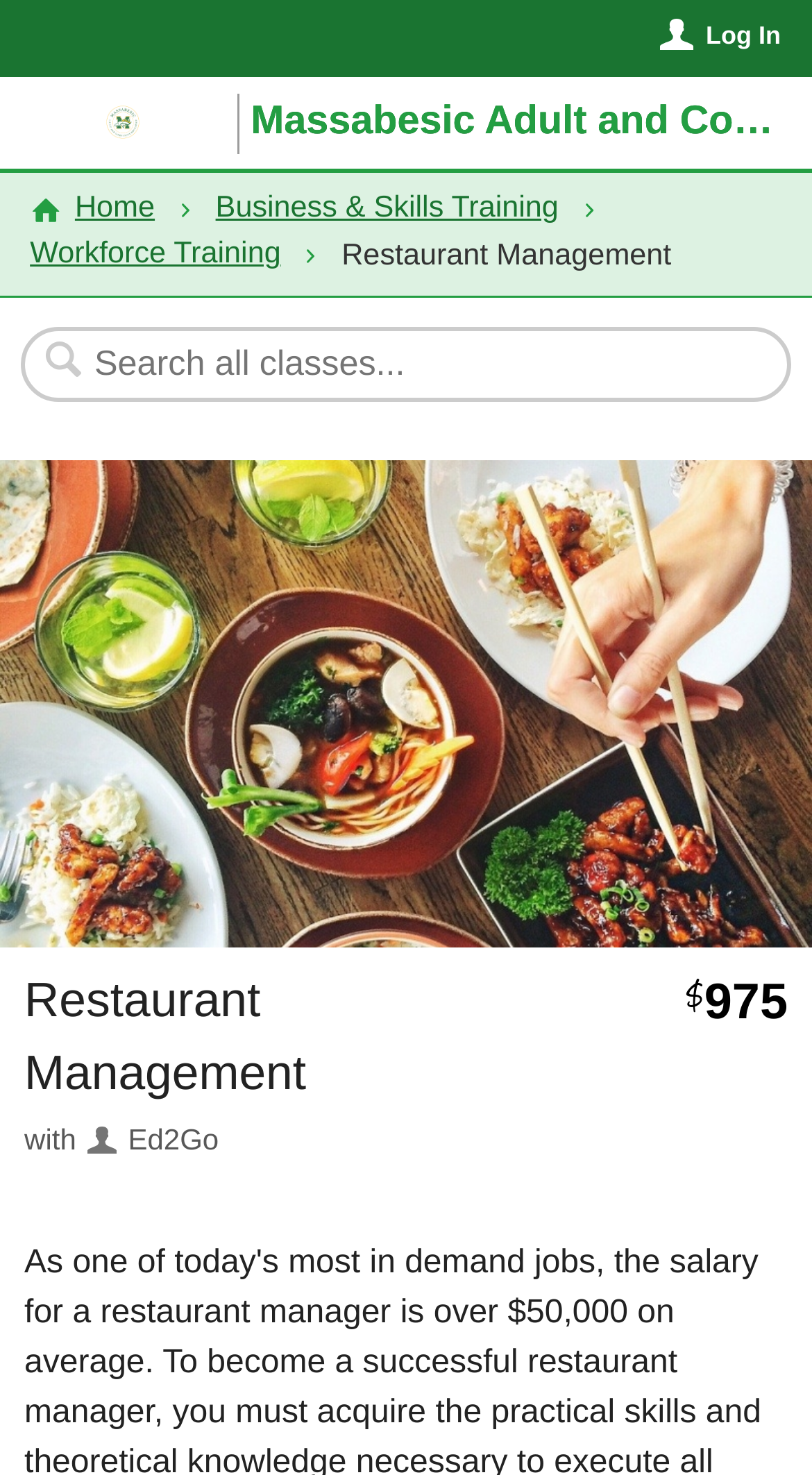Answer the following query with a single word or phrase:
What is the partner organization for the restaurant management course?

Ed2Go